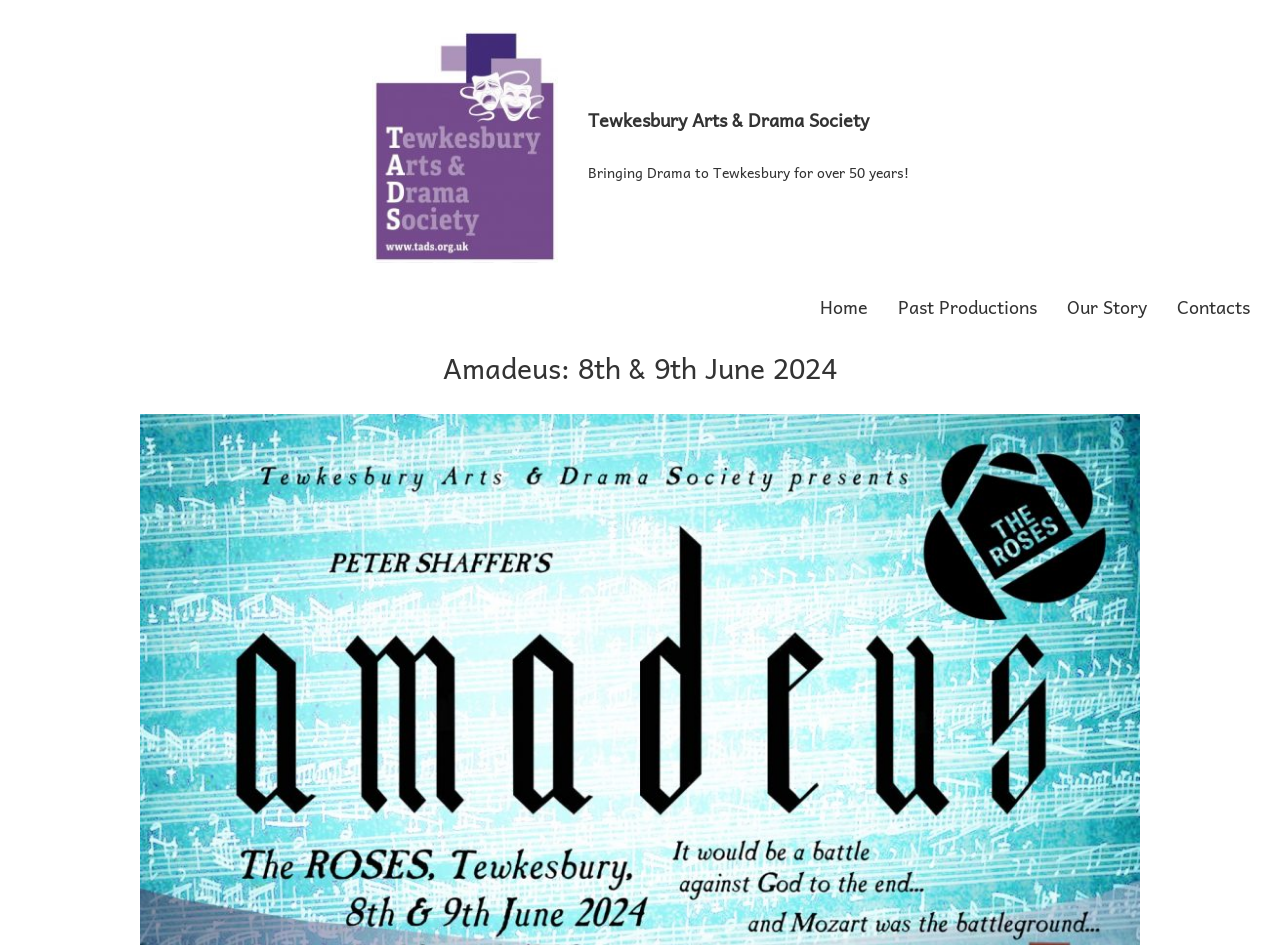Return the bounding box coordinates of the UI element that corresponds to this description: "Our Story". The coordinates must be given as four float numbers in the range of 0 and 1, [left, top, right, bottom].

[0.834, 0.311, 0.896, 0.341]